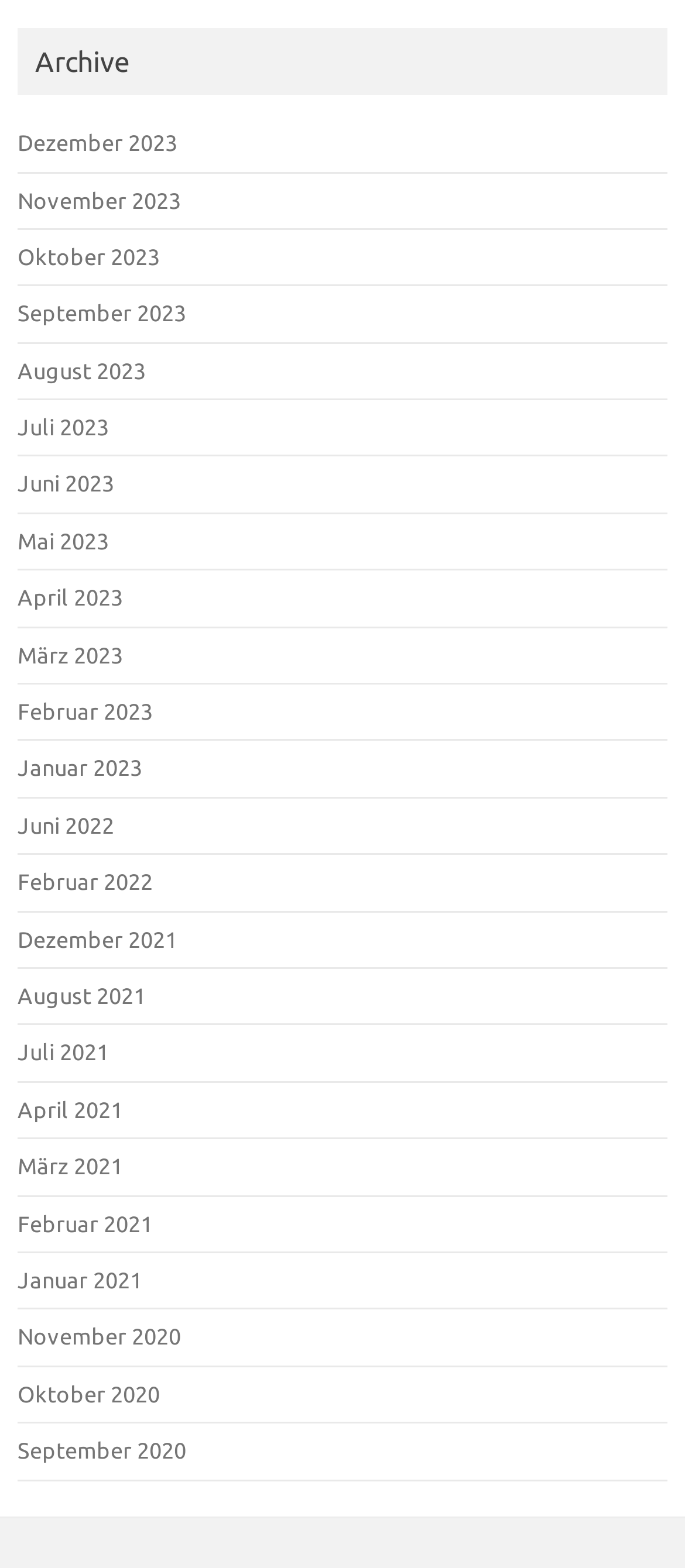How many months are available in the year 2023?
Look at the webpage screenshot and answer the question with a detailed explanation.

I counted the number of links on the webpage that correspond to months in the year 2023, and found that there are 12 months available, from January 2023 to December 2023.